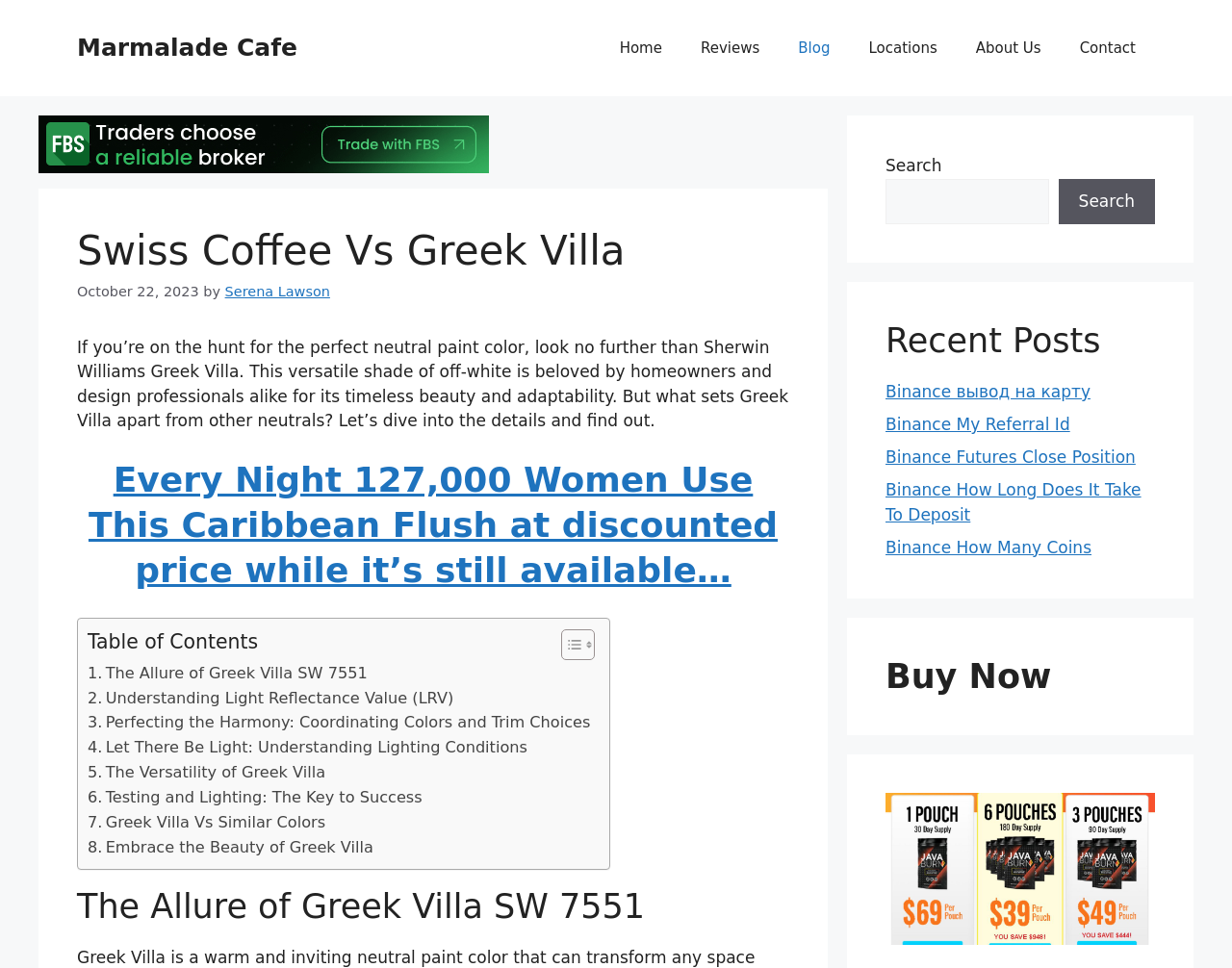Carefully examine the image and provide an in-depth answer to the question: What is the function of the search box?

The search box is used to search the website, which is indicated by the text 'Search' above the search box and the button 'Search' next to it.